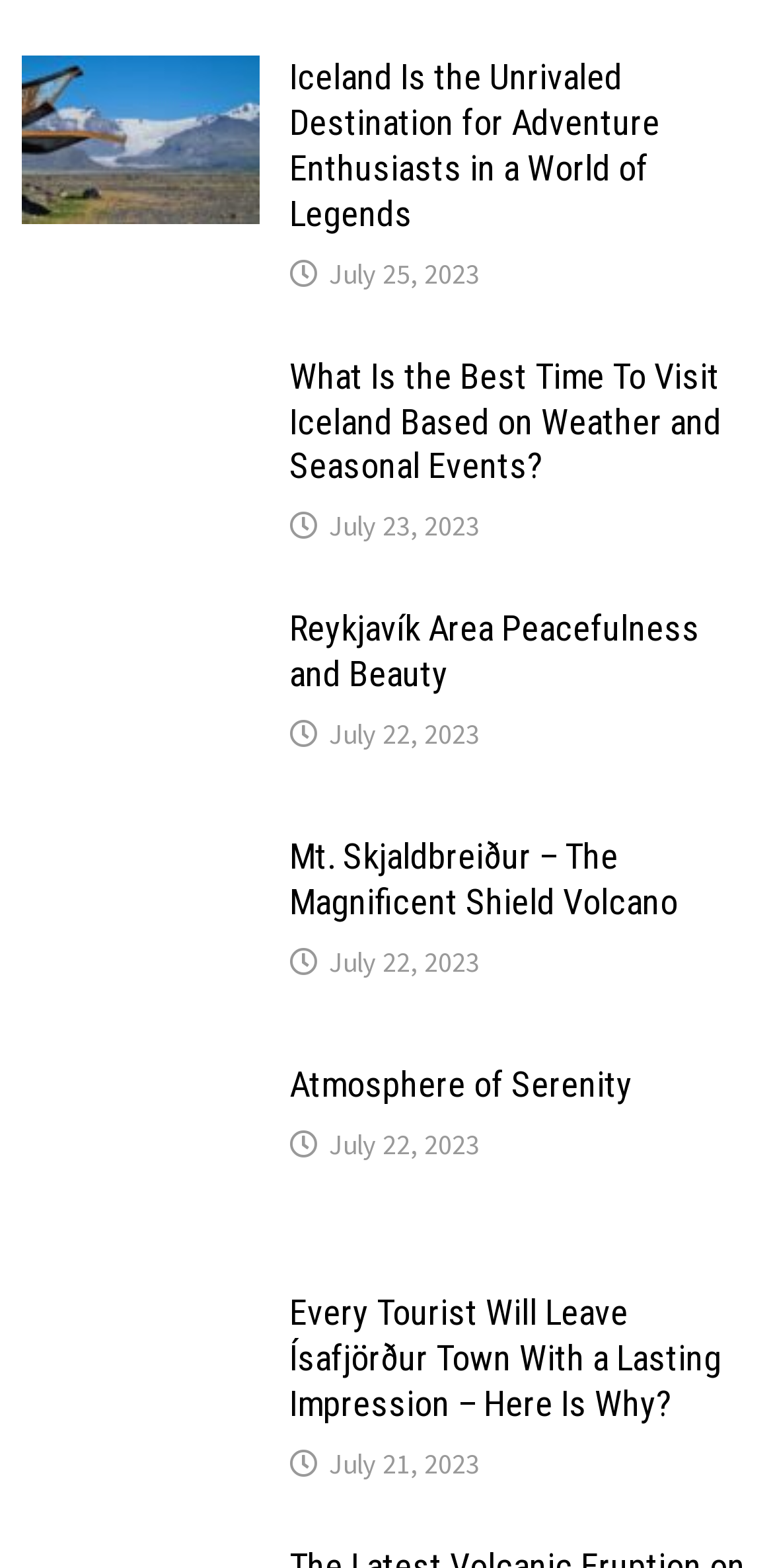What is the name of the volcano mentioned in the third article?
Respond to the question with a single word or phrase according to the image.

Skjaldbreiður